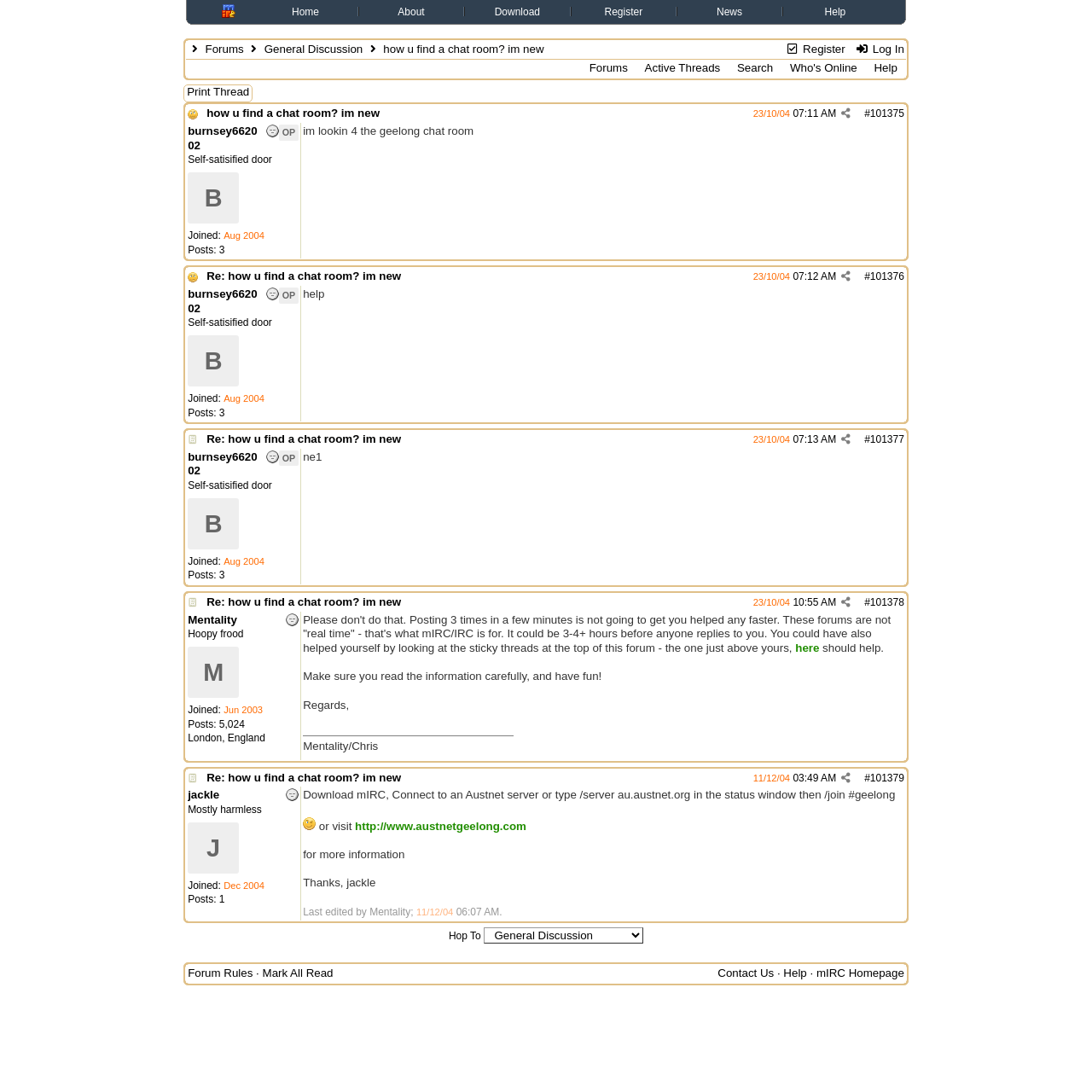What is the name of the website?
Refer to the screenshot and deliver a thorough answer to the question presented.

I determined the answer by looking at the top navigation bar, where I found a series of links including 'mIRC', 'Home', 'About', 'Download', 'Register', 'News', and 'Help'. The 'mIRC' link is likely the name of the website.